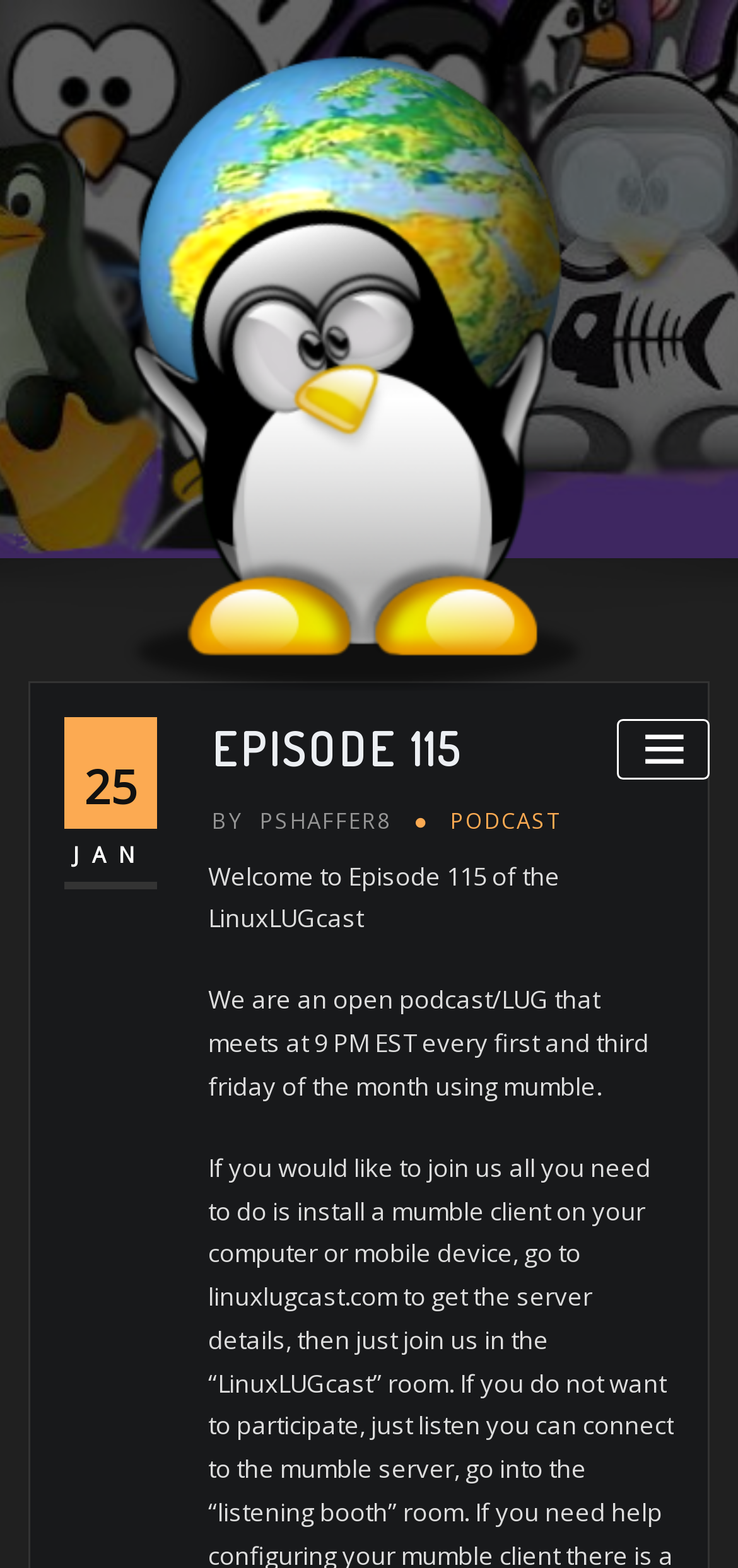Look at the image and answer the question in detail:
What is the name of the podcast?

The name of the podcast can be determined by looking at the link element with the text 'LinuxLUGCast' which is located at the top of the webpage, indicating that it is the title of the podcast.